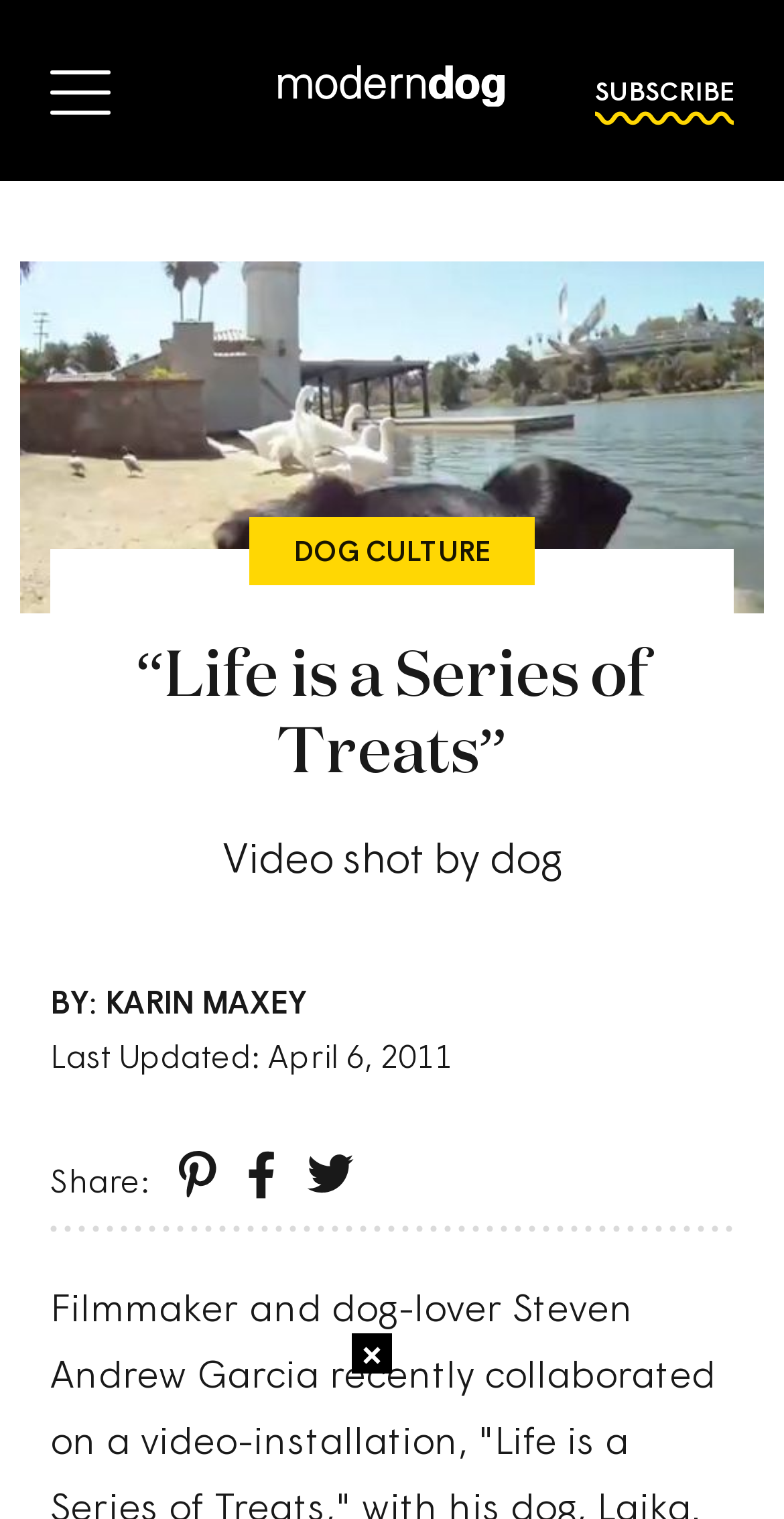Provide a thorough description of the webpage you see.

The webpage is about a video installation titled "Life is a Series of Treats" created by filmmaker Steven Andrew Garcia and his dog Laika. At the top of the page, there is a link and an image, likely a logo, positioned side by side. To the right of these elements, there is a "SUBSCRIBE" link.

Below these top elements, there is a large featured image that spans almost the entire width of the page. Above this image, there is a link to "DOG CULTURE". The title of the video installation, "“Life is a Series of Treats”", is displayed prominently in a heading element.

To the right of the title, there is a static text element that reads "Video shot by dog". Below the title, there are several lines of text, including the author's name, "BY: KARIN MAXEY", and the last updated date, "April 6, 2011". There is also a "Share:" option with three social media links, each accompanied by a small icon.

Overall, the webpage has a clean layout, with a focus on showcasing the video installation and providing some context about its creation.